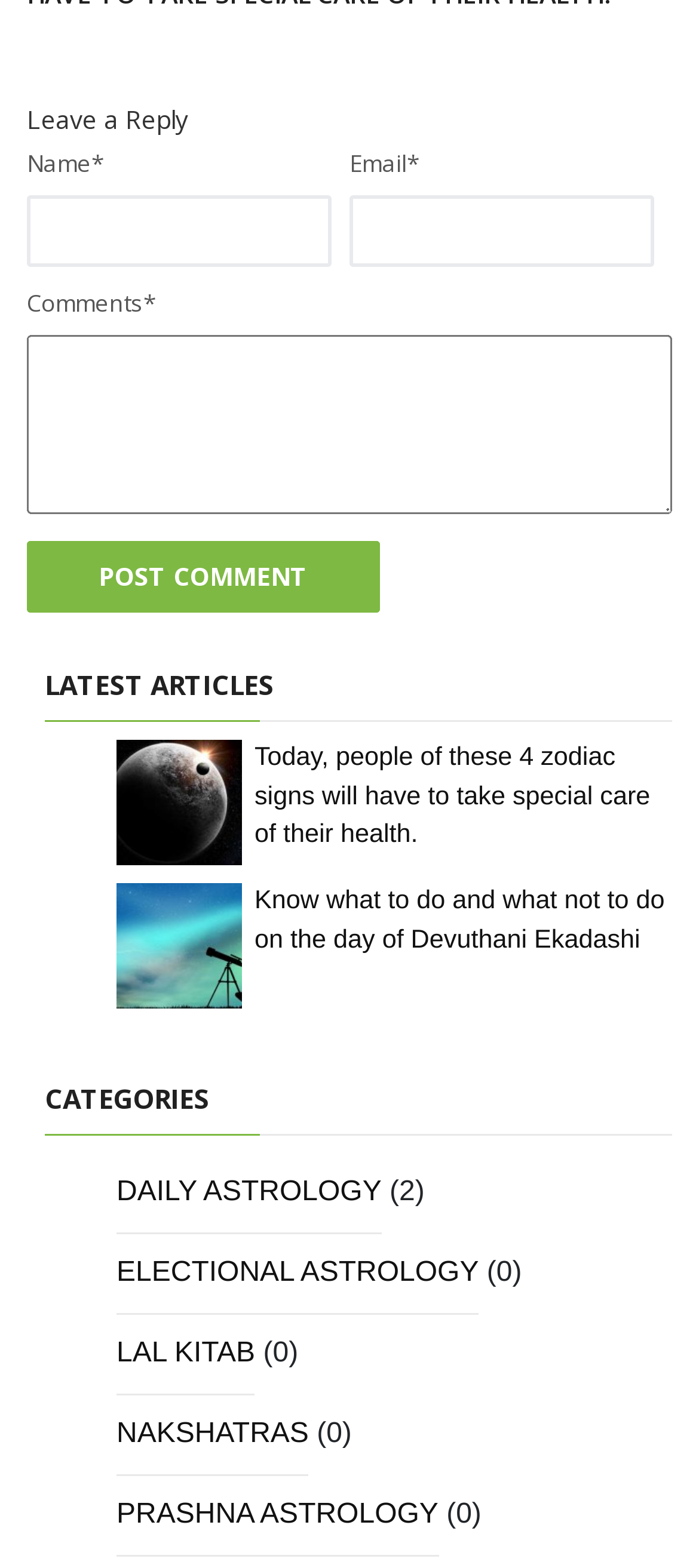Refer to the element description parent_node: Comments* name="comment" and identify the corresponding bounding box in the screenshot. Format the coordinates as (top-left x, top-left y, bottom-right x, bottom-right y) with values in the range of 0 to 1.

[0.038, 0.214, 0.962, 0.328]